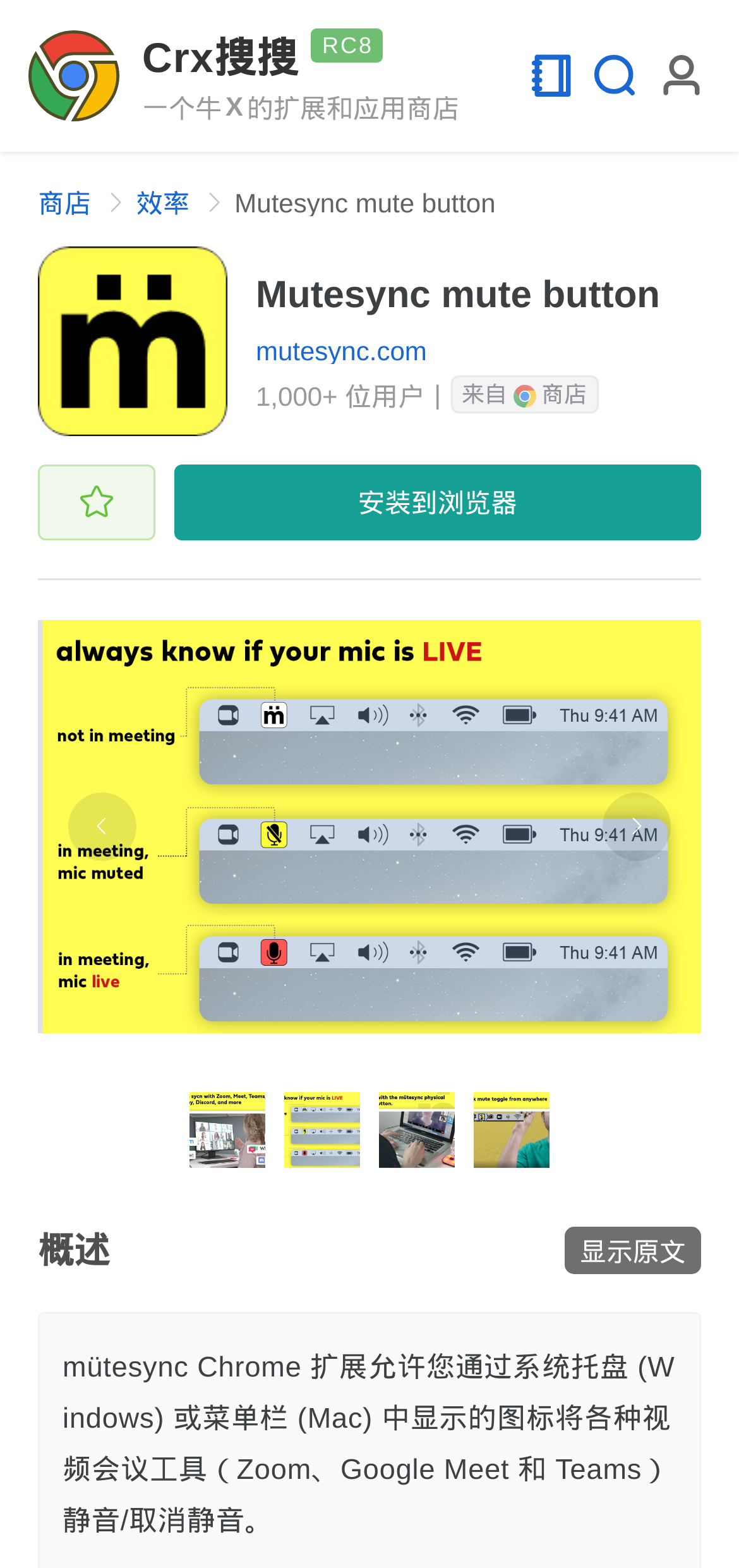Provide a thorough description of this webpage.

This webpage is about the Mutesync mute button Chrome extension. At the top left, there is a link to "Crx搜搜 RC8 一个牛 X 的扩展和应用商店" with an accompanying image. Next to it, there is a generic text "Release Candidate 8 Edition (预览版 8)". 

On the top right, there are three links with icons: "\ue75a", "\ue778", and "\ue6e3". Below these icons, there is a navigation breadcrumb with links to "商店", "效率", and "Mutesync mute button". 

To the right of the breadcrumb, there is an image of the Mutesync mute button. Below the image, there is a link to "mutesync.com" and a static text "1,000+ 位用户" with a separator "|" next to it. 

Further down, there is a link "来自 商店" with a generic text "点击跳转到 Chrome 原始商店". On the left side, there is a button with an icon "\ue717". Next to it, there is a link "安装到浏览器" with a button of the same text. 

In the middle of the page, there are two buttons with icons "\ue6de" and "\ue6e0". Below these buttons, there are four images arranged horizontally. 

At the bottom of the page, there is a heading "概述 显示原文" with a large image spanning the entire width of the page.